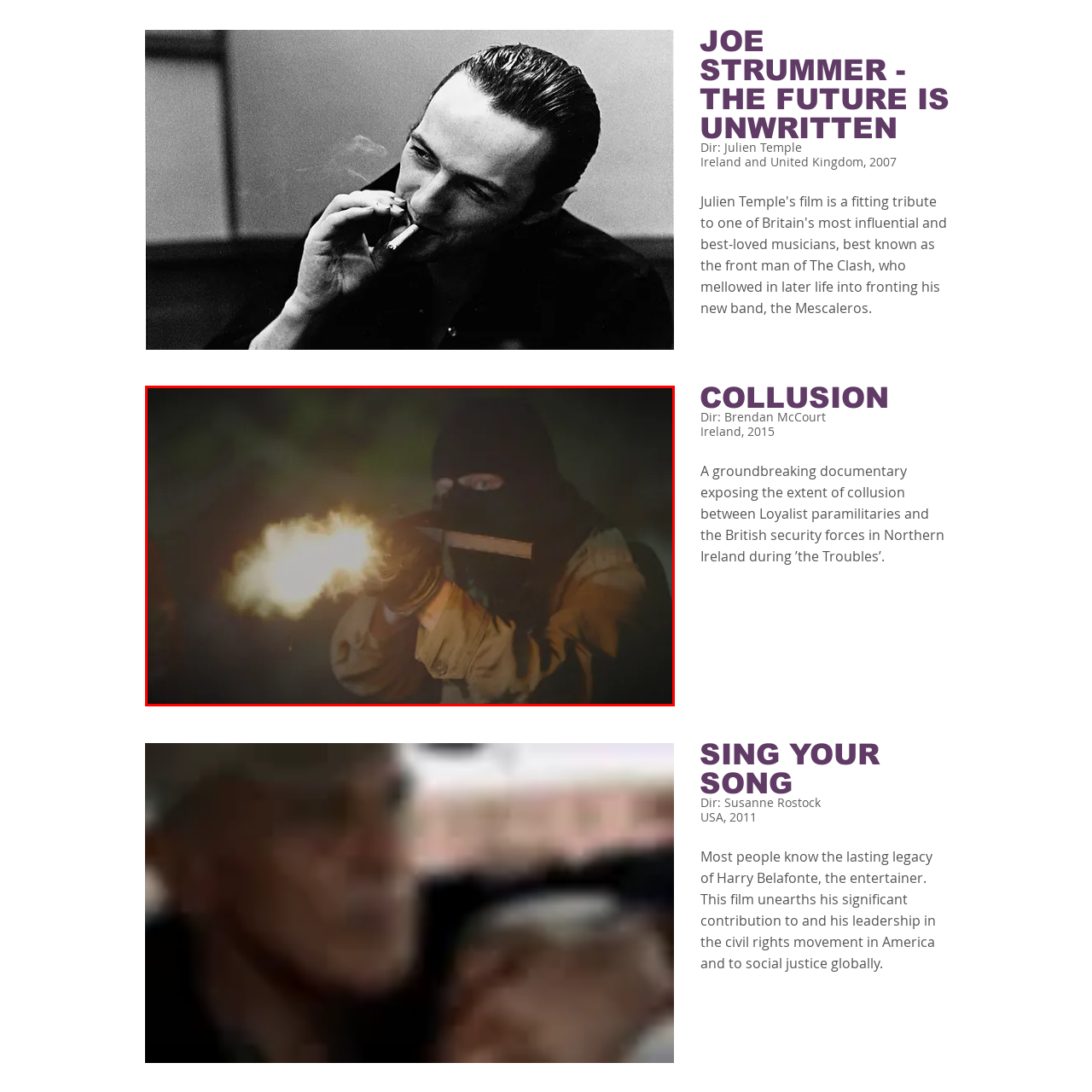What is the title of the documentary related to the image?
Pay attention to the image part enclosed by the red bounding box and answer the question using a single word or a short phrase.

COLLUSION